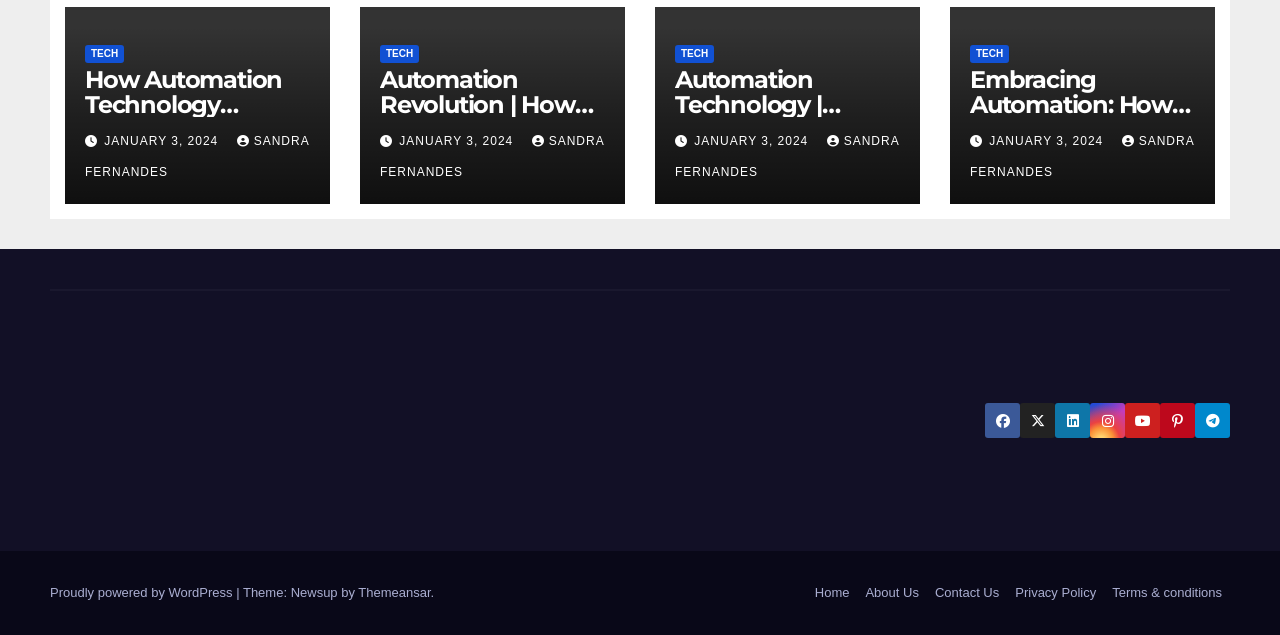What is the title of the first article?
Provide a detailed and well-explained answer to the question.

The first article's title can be found in the heading element with the text 'How Automation Technology Streamlines Business Operations'.